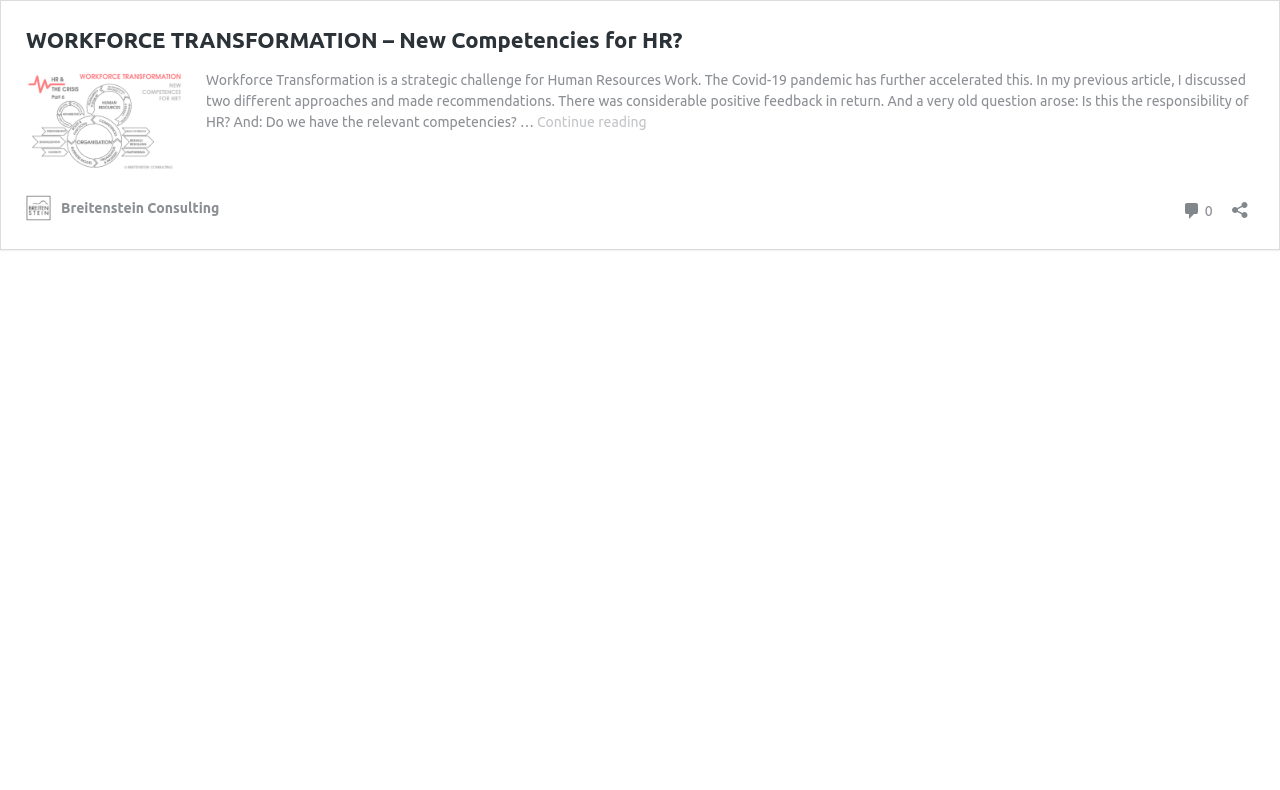Identify the coordinates of the bounding box for the element described below: "aria-label="Open sharing dialog"". Return the coordinates as four float numbers between 0 and 1: [left, top, right, bottom].

[0.958, 0.237, 0.98, 0.277]